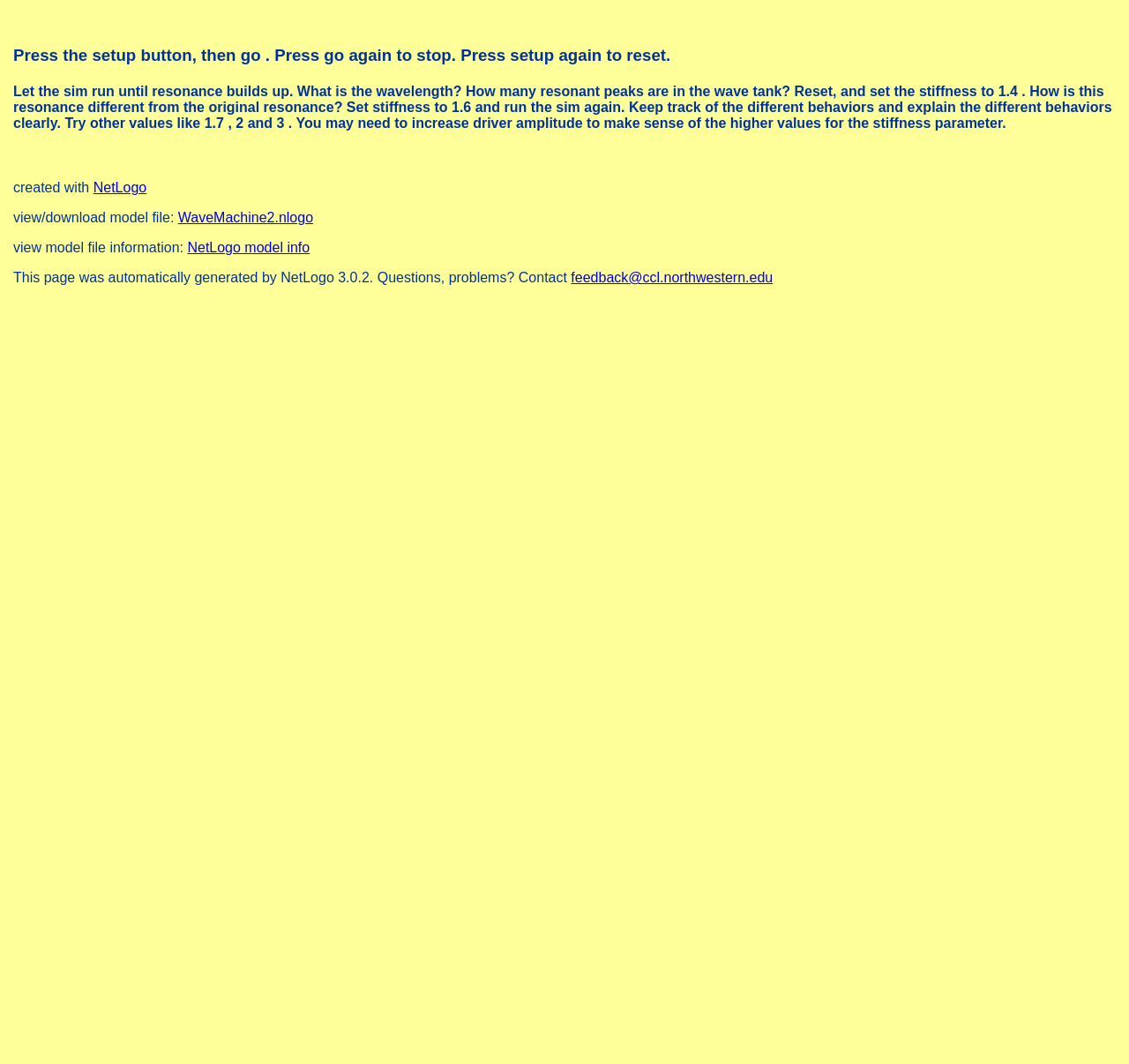Calculate the bounding box coordinates for the UI element based on the following description: "NetLogo model info". Ensure the coordinates are four float numbers between 0 and 1, i.e., [left, top, right, bottom].

[0.166, 0.226, 0.274, 0.24]